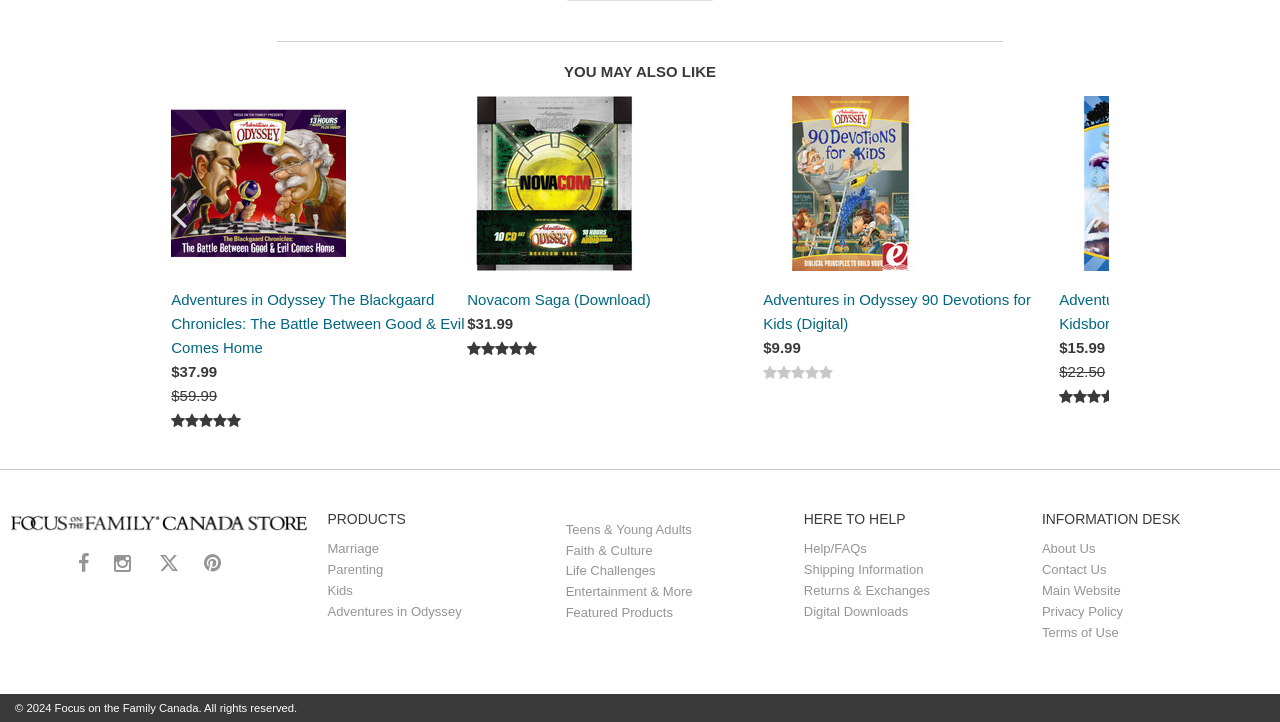Please locate the bounding box coordinates of the element's region that needs to be clicked to follow the instruction: "Browse 'Adventures in Odyssey' products". The bounding box coordinates should be provided as four float numbers between 0 and 1, i.e., [left, top, right, bottom].

[0.256, 0.836, 0.361, 0.857]